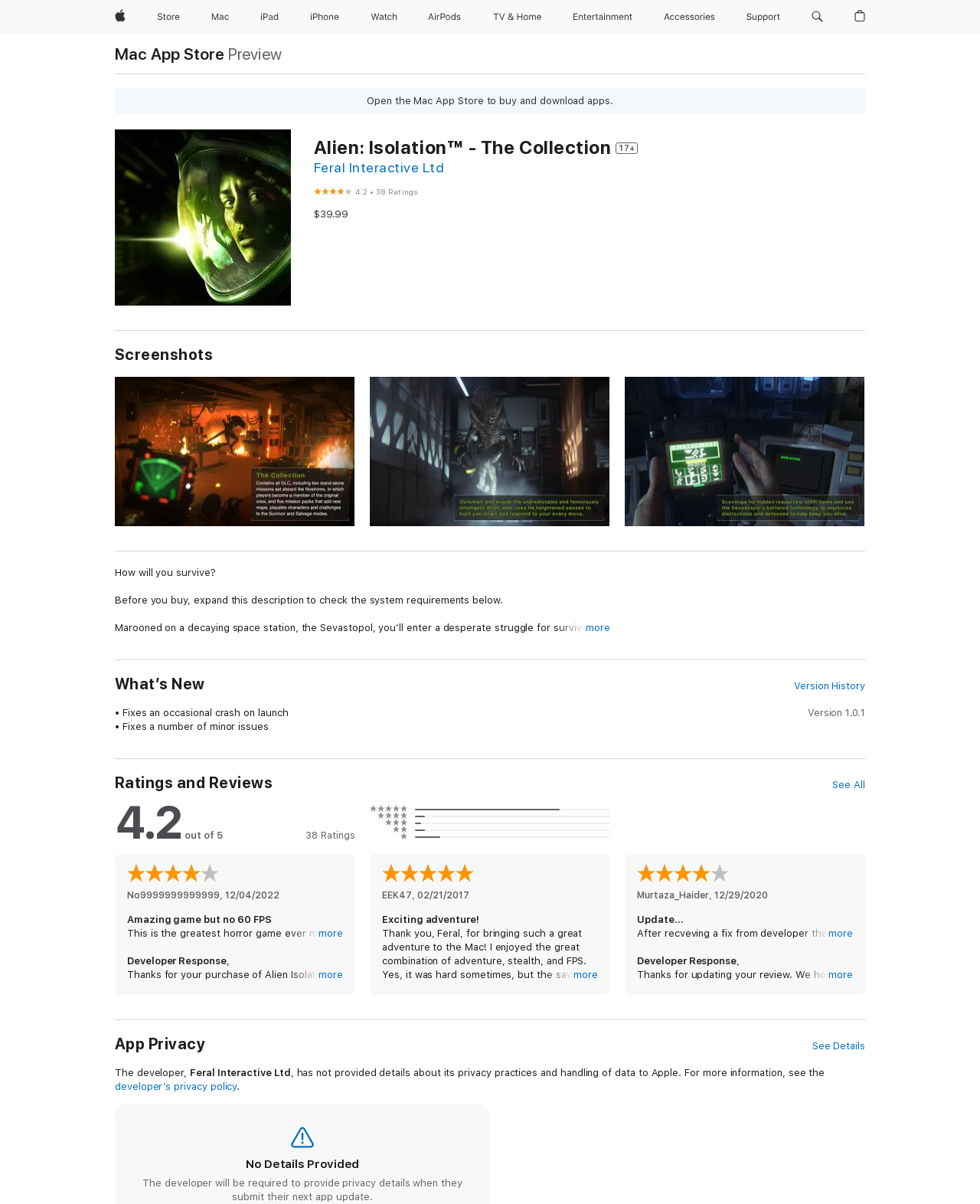What is the minimum system requirement for processor to play Alien: Isolation - The Collection?
Carefully analyze the image and provide a thorough answer to the question.

The minimum system requirements can be found in the section where the game's details are listed, specifically in the static text element with the text 'Minimum System Requirements: Processor: 2.0GHz Intel...'.